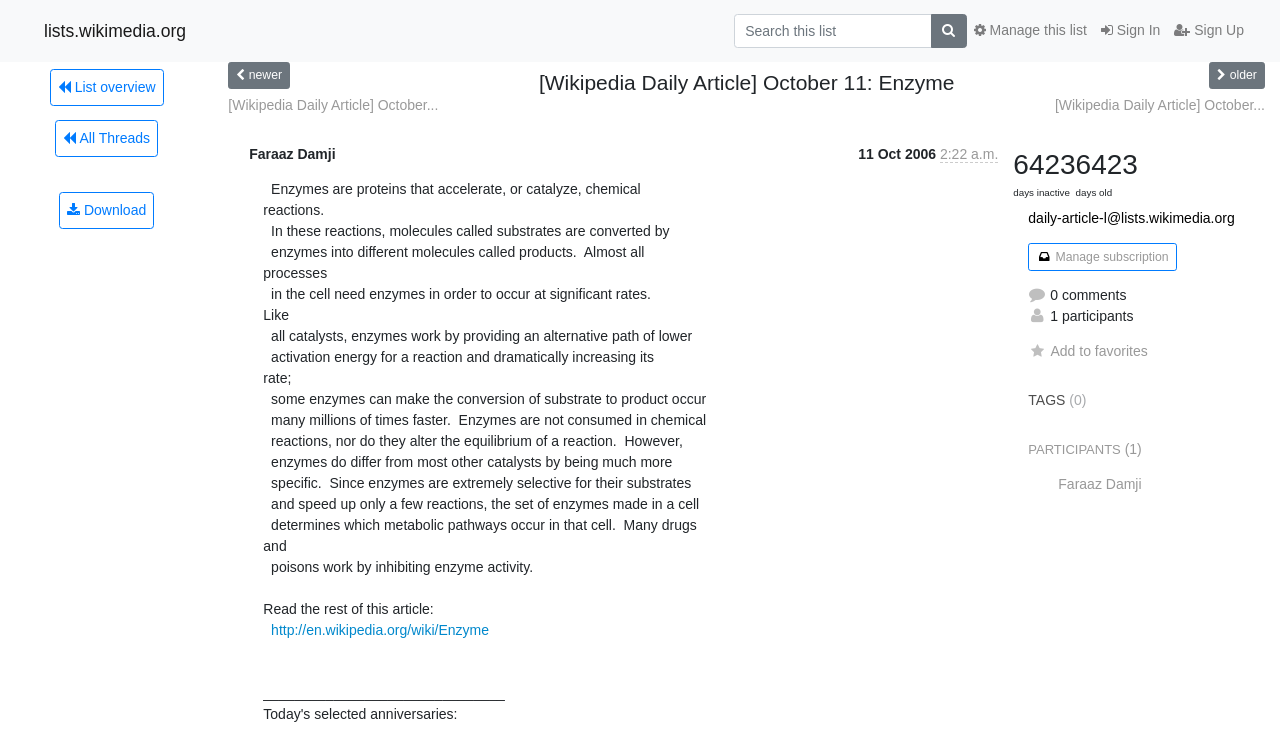Find the bounding box coordinates of the area to click in order to follow the instruction: "Read the rest of this article".

[0.212, 0.833, 0.382, 0.855]